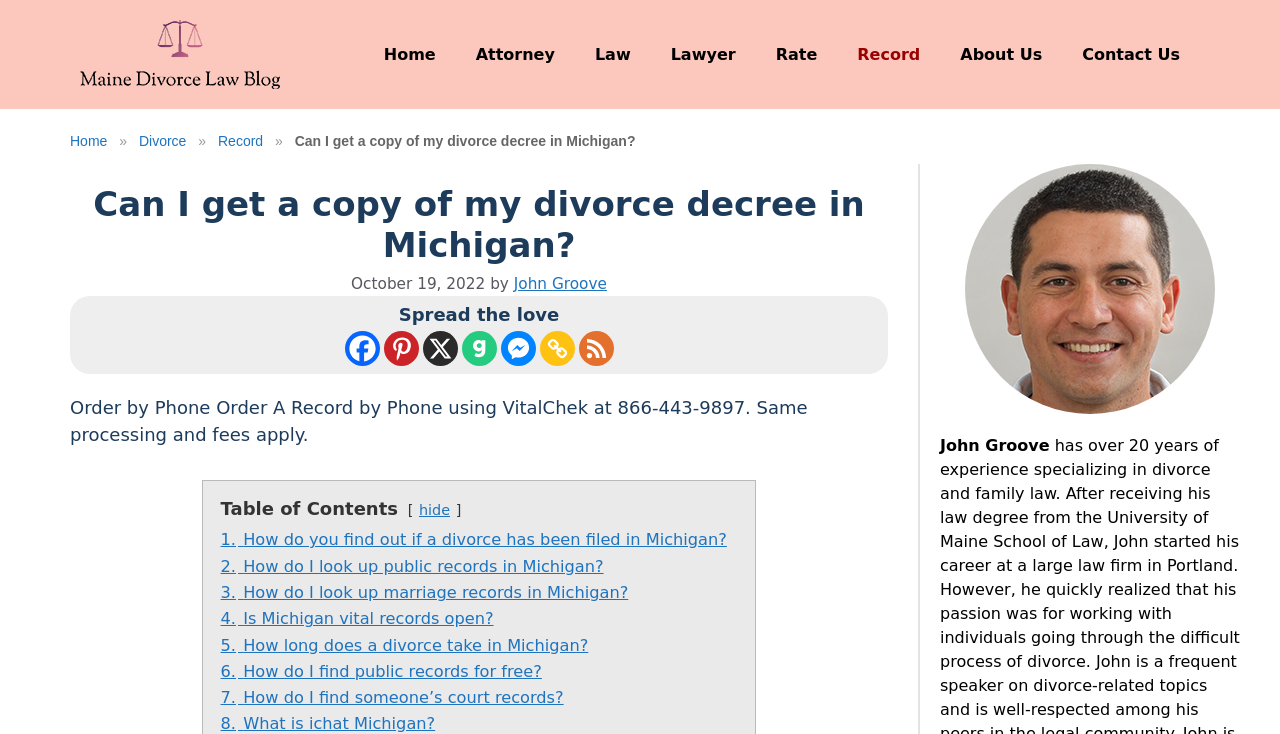Using the description "aria-label="Copy Link" title="Copy Link"", locate and provide the bounding box of the UI element.

[0.421, 0.451, 0.449, 0.499]